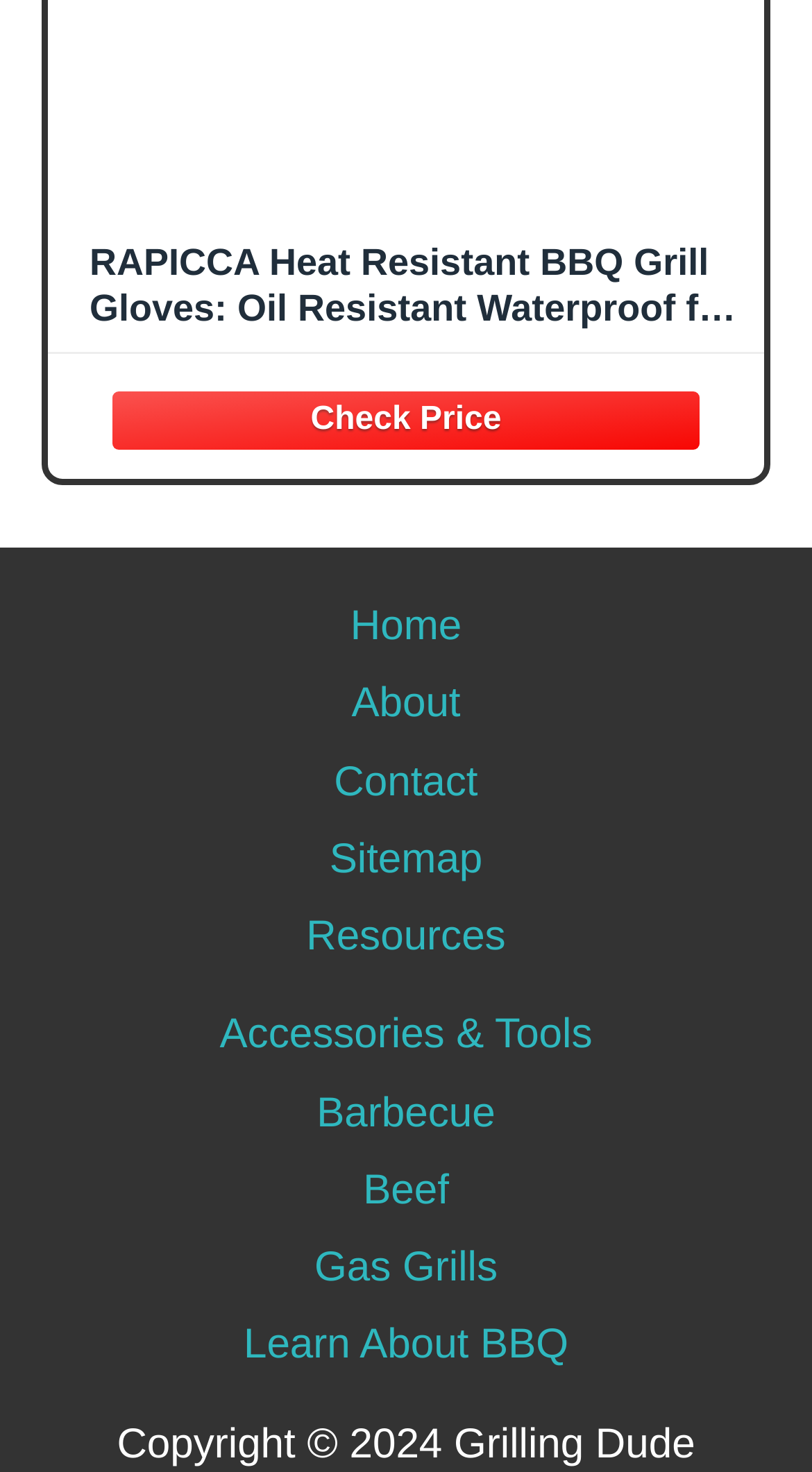How many navigation links are in the footer?
Kindly offer a detailed explanation using the data available in the image.

The number of navigation links in the footer is obtained by counting the link elements under the navigation element with the description 'Site Navigation: Footer Menu', which are 'Home', 'About', 'Contact', 'Sitemap', and 'Resources'.